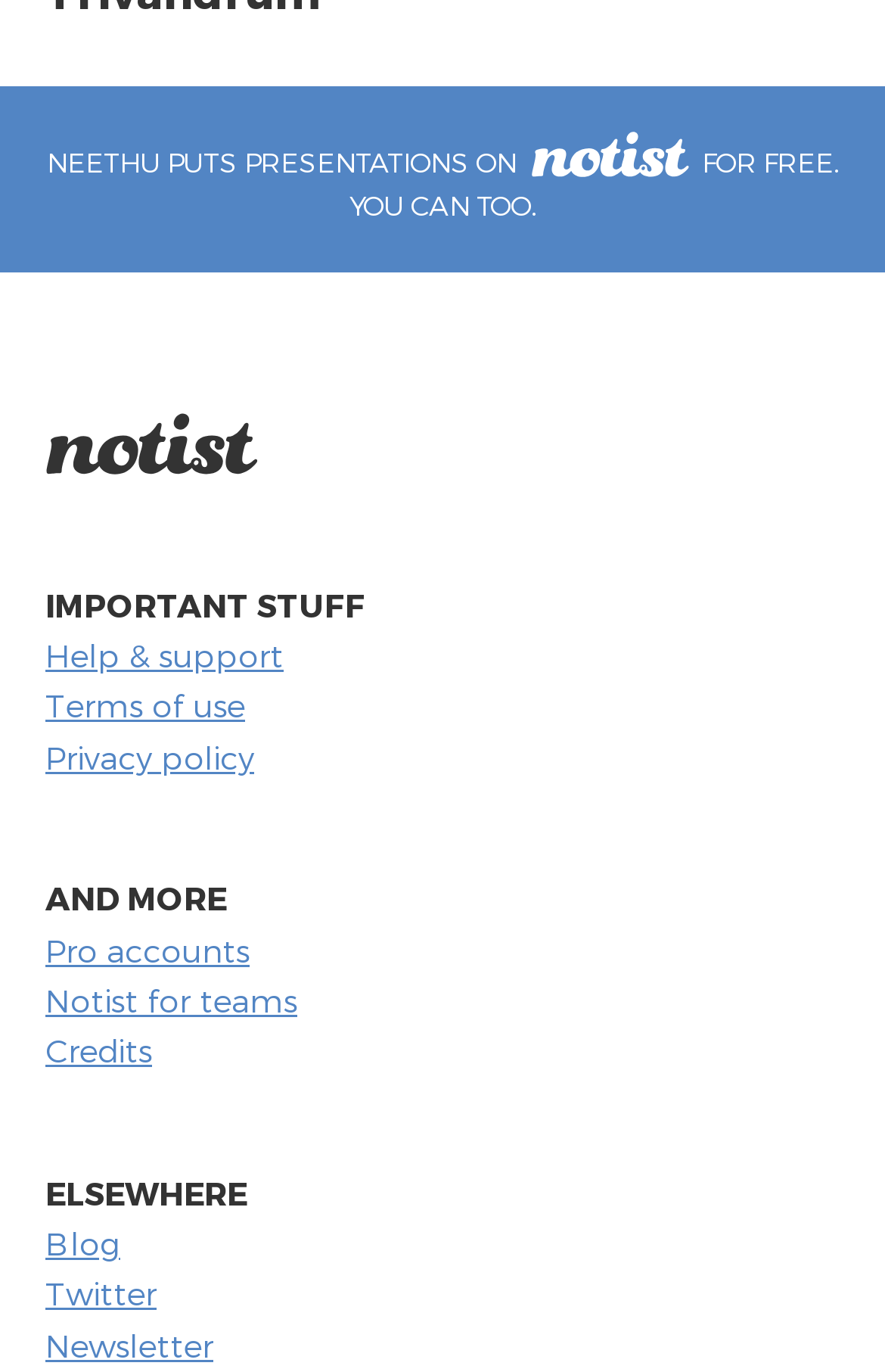Locate the bounding box of the UI element described by: "Twitter" in the given webpage screenshot.

[0.051, 0.929, 0.177, 0.957]